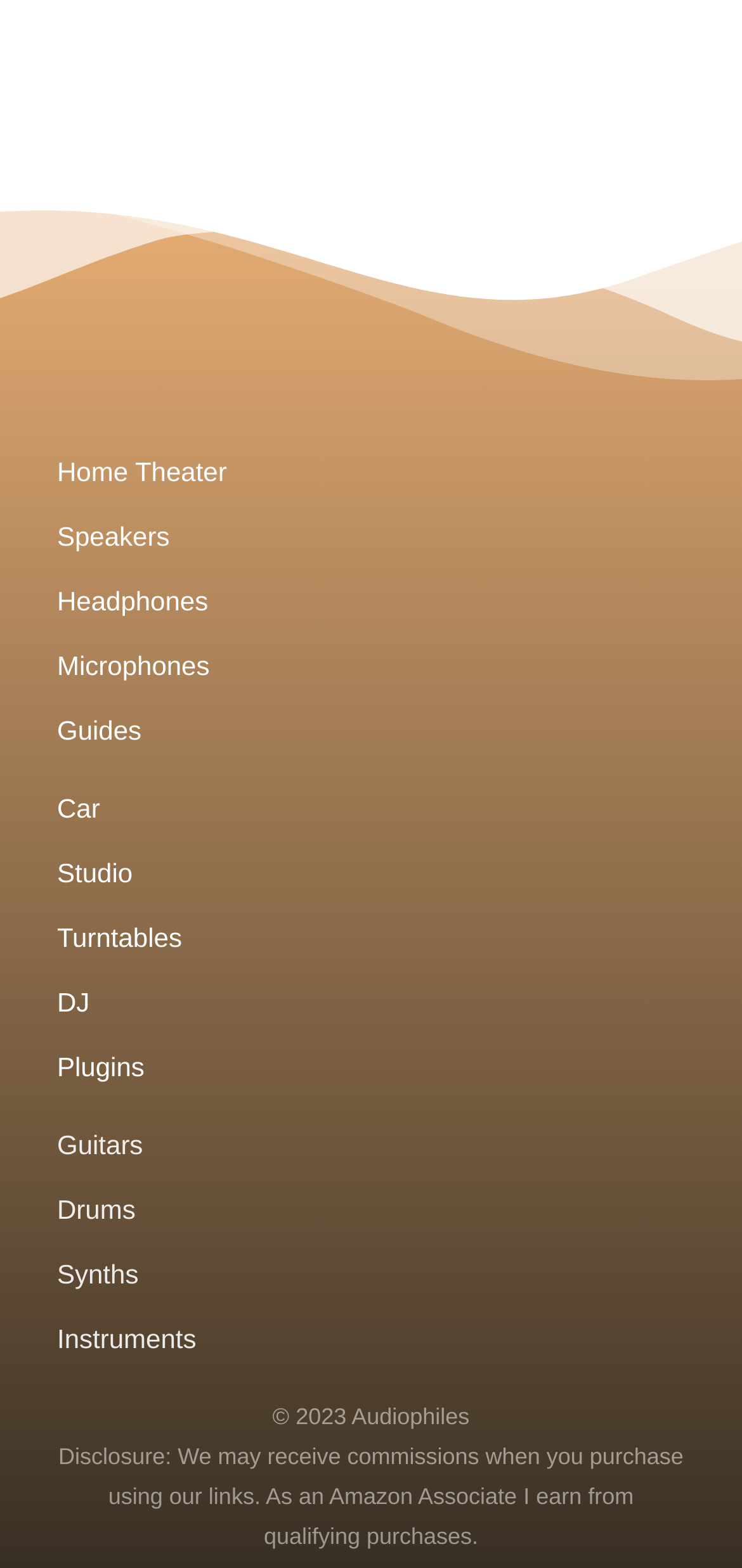Utilize the details in the image to thoroughly answer the following question: What is the name of the company or organization?

I found the copyright information at the bottom of the webpage, which mentions '© 2023 Audiophiles', indicating that Audiophiles is the name of the company or organization.